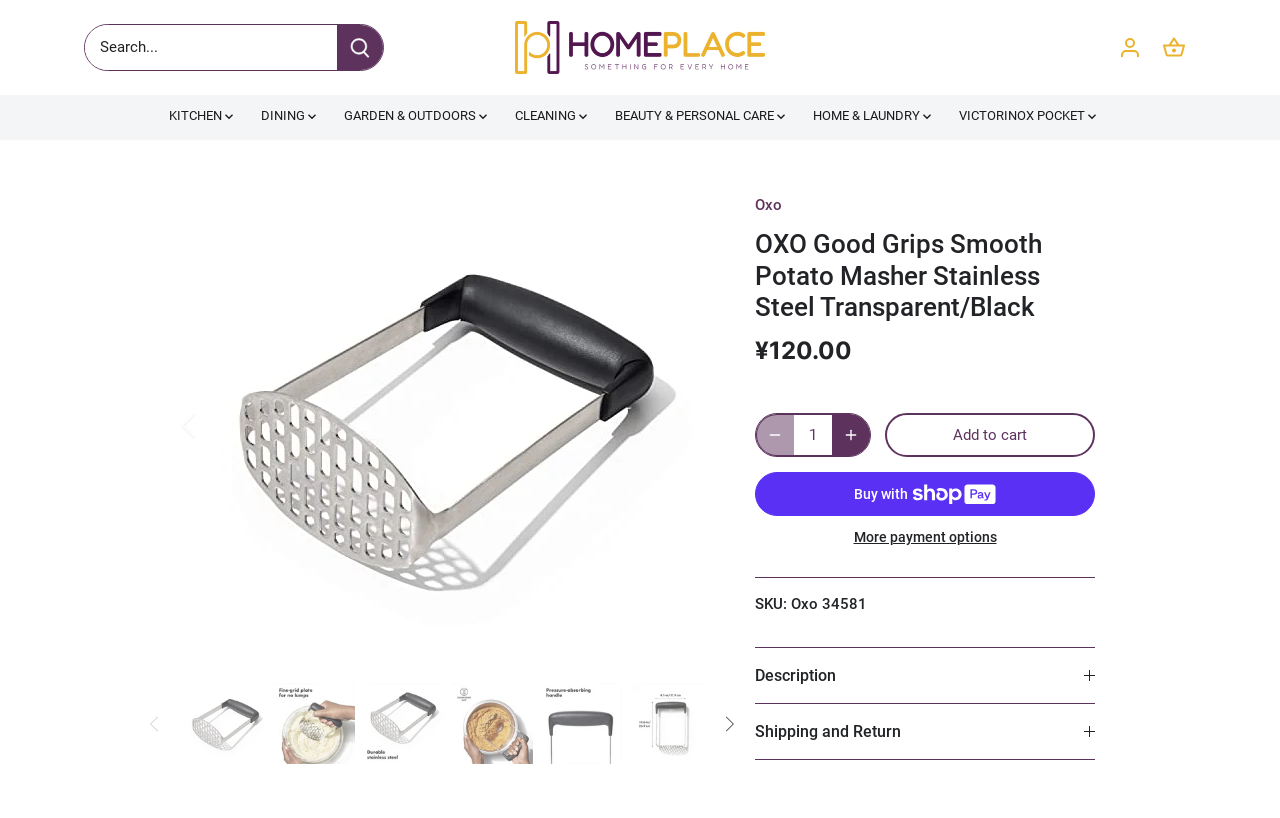Identify and provide the main heading of the webpage.

OXO Good Grips Smooth Potato Masher Stainless Steel Transparent/Black